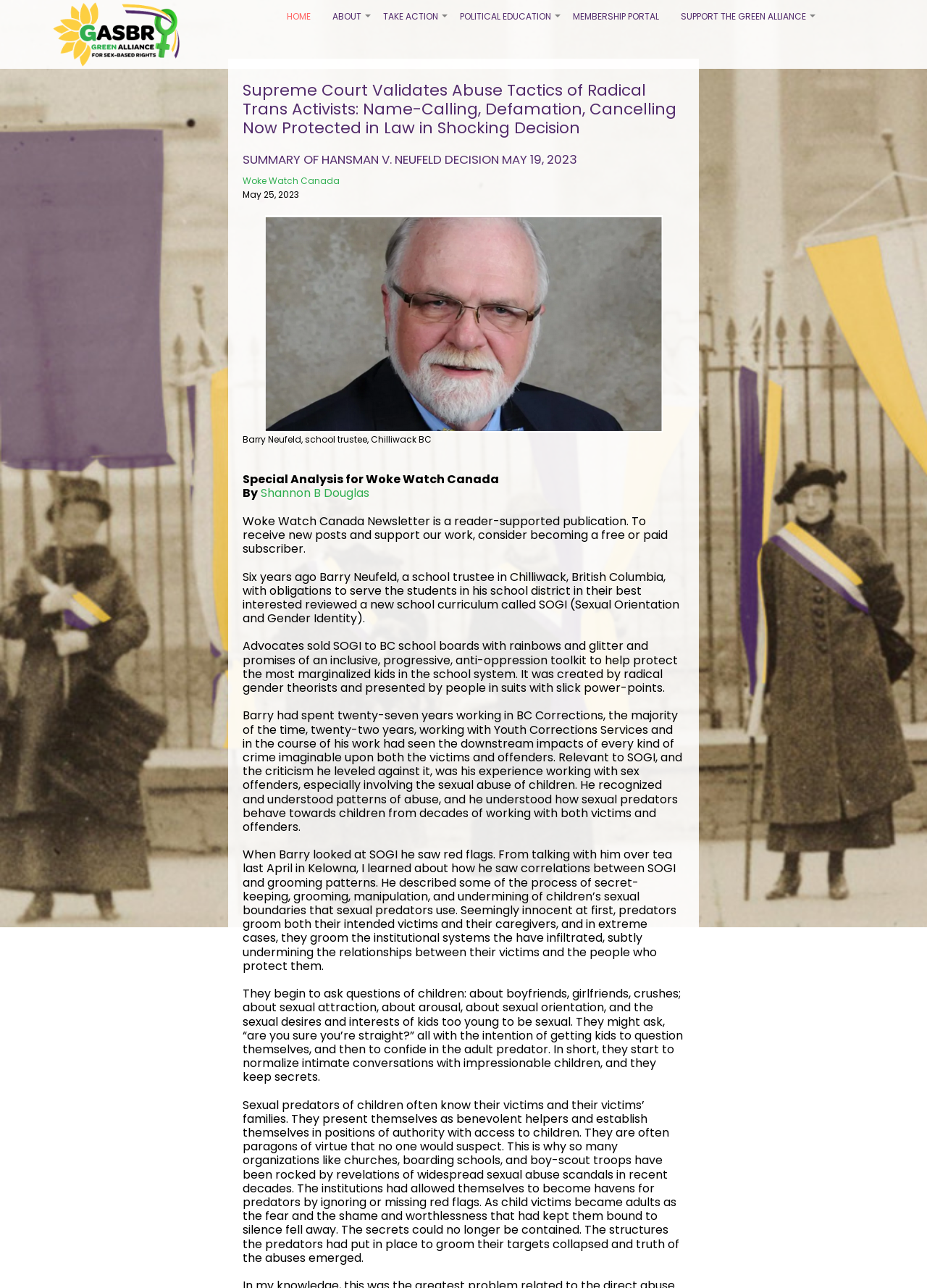Find the headline of the webpage and generate its text content.

Supreme Court Validates Abuse Tactics of Radical Trans Activists: Name-Calling, Defamation, Cancelling Now Protected in Law in Shocking Decision